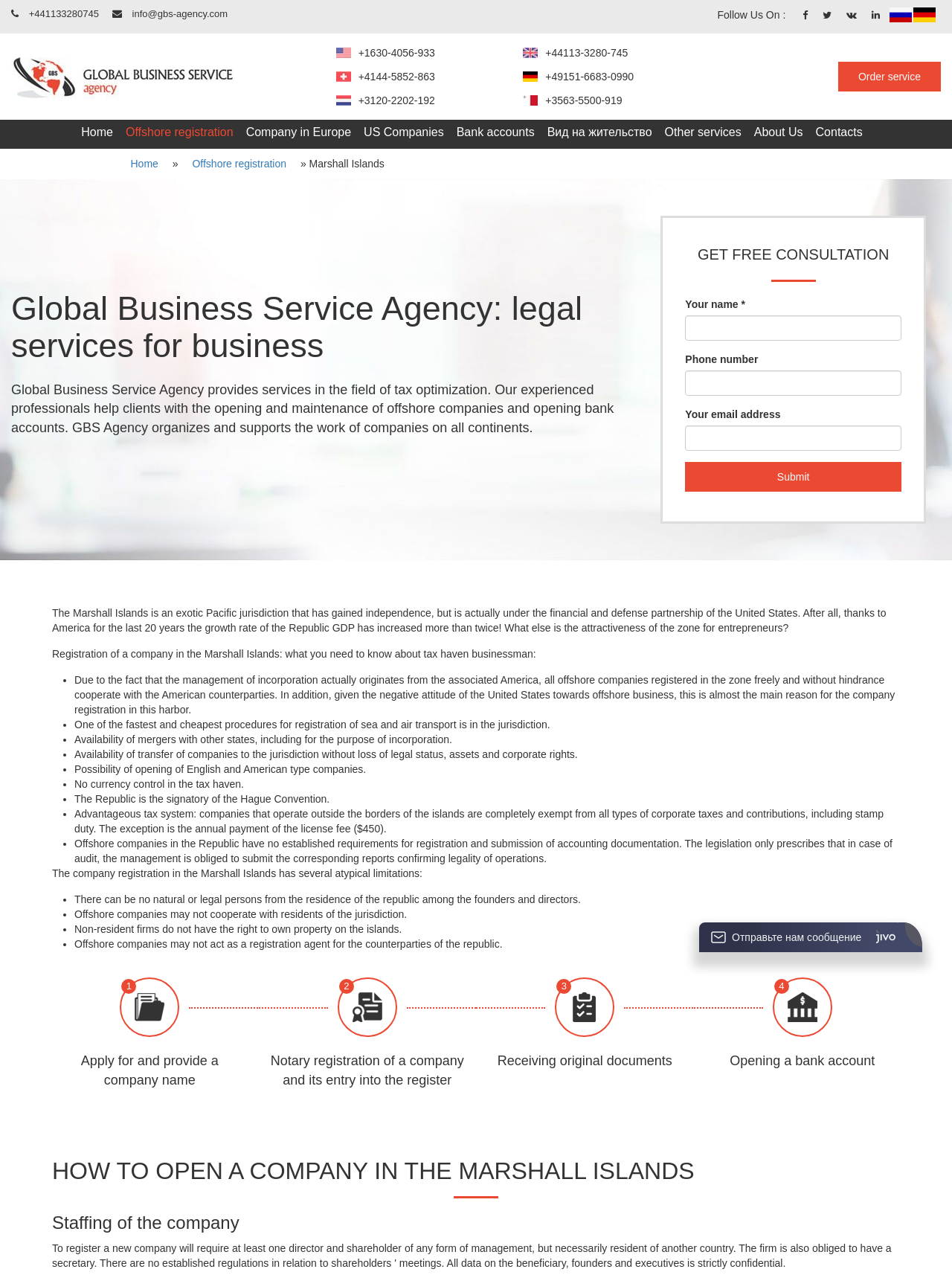Identify the main heading of the webpage and provide its text content.

Global Business Service Agency: legal services for business